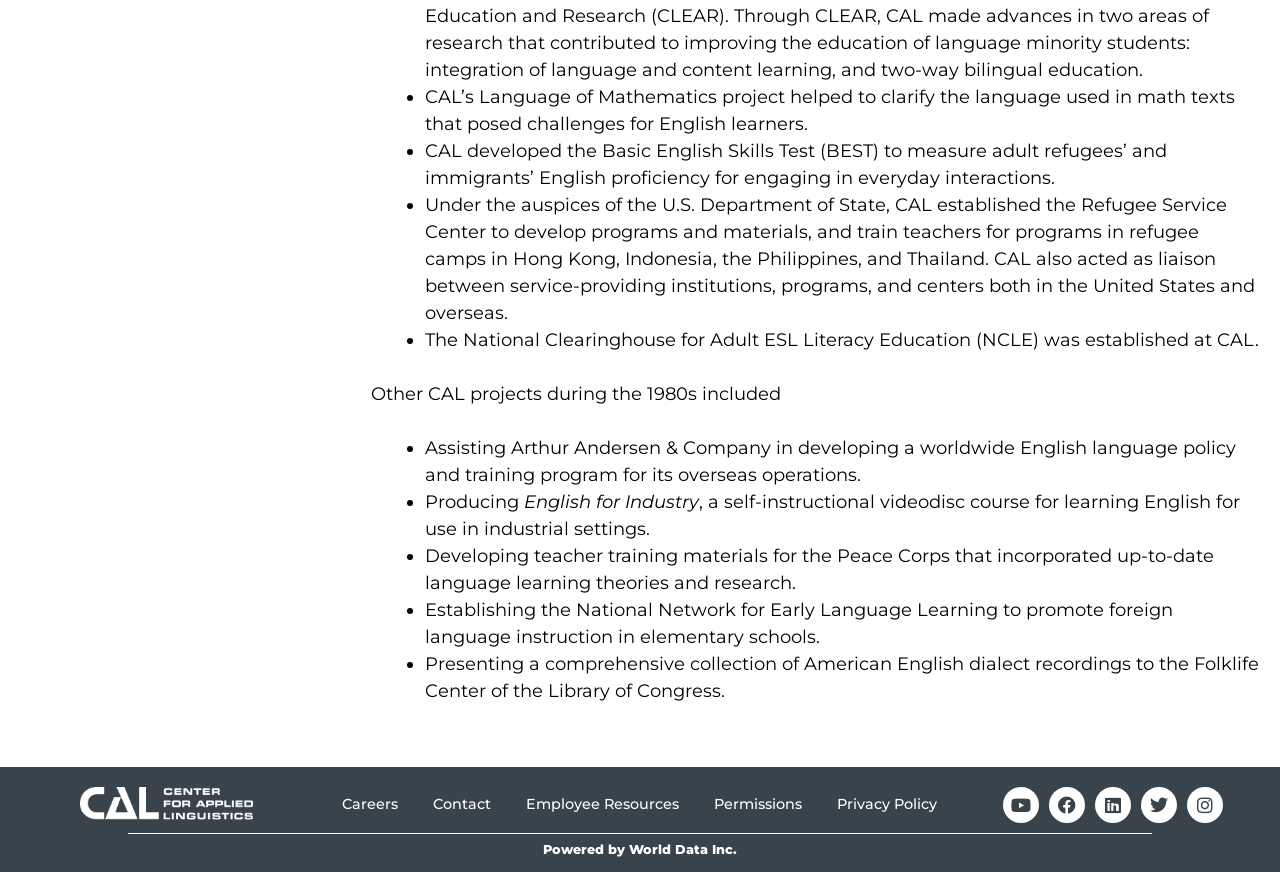Identify the bounding box of the UI element described as follows: "Instagram". Provide the coordinates as four float numbers in the range of 0 to 1 [left, top, right, bottom].

[0.927, 0.903, 0.955, 0.944]